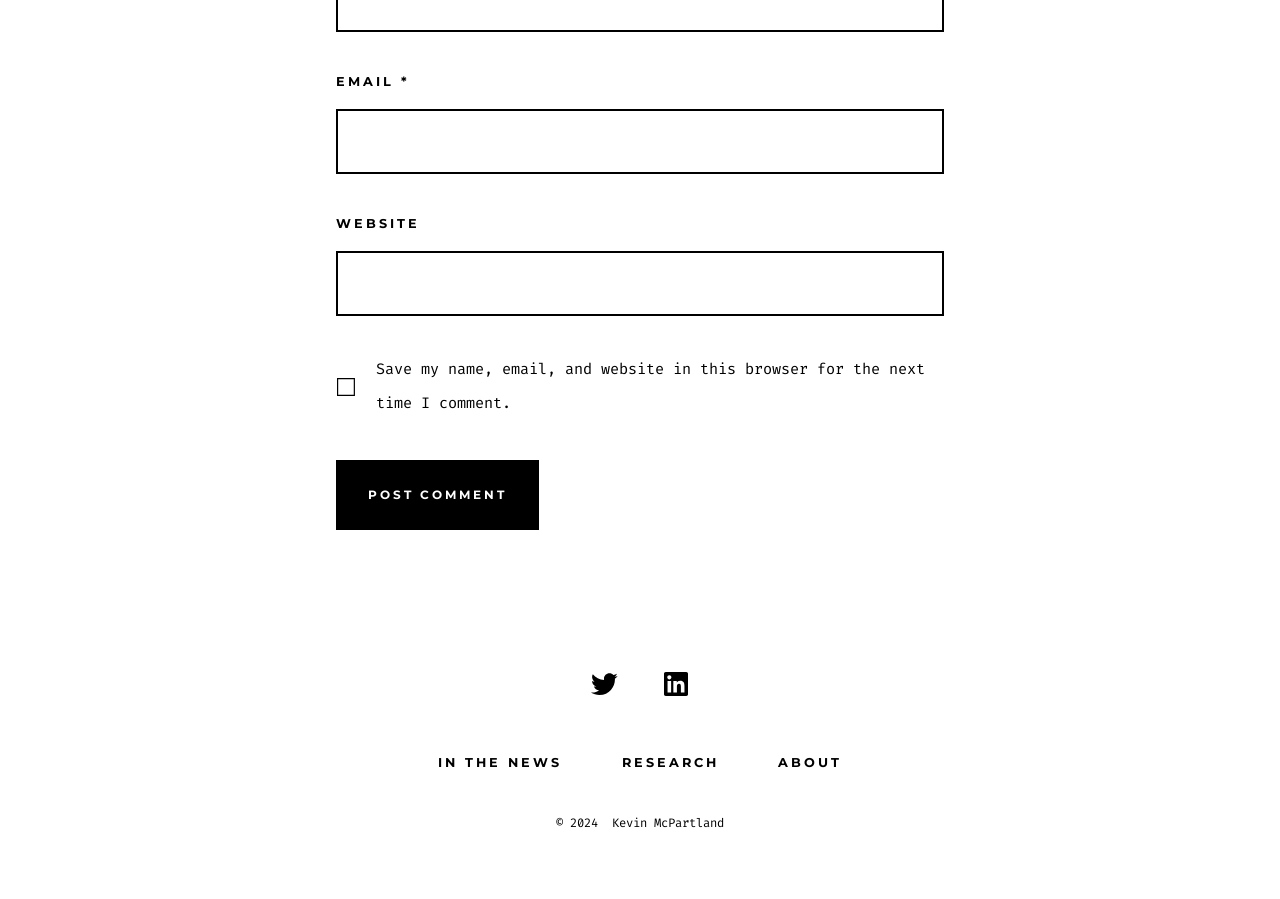Identify the bounding box for the UI element that is described as follows: "parent_node: EMAIL * aria-describedby="email-notes" name="email"".

[0.262, 0.121, 0.738, 0.194]